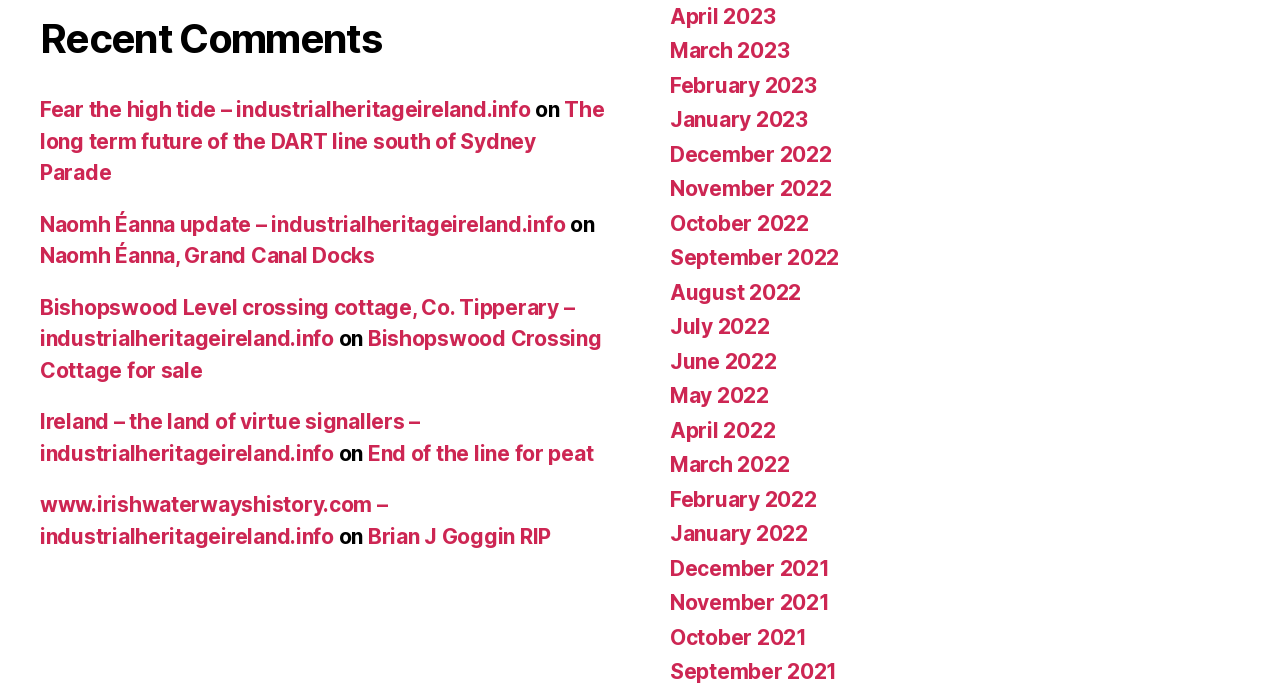What is the oldest month listed in the webpage?
Provide a short answer using one word or a brief phrase based on the image.

December 2021